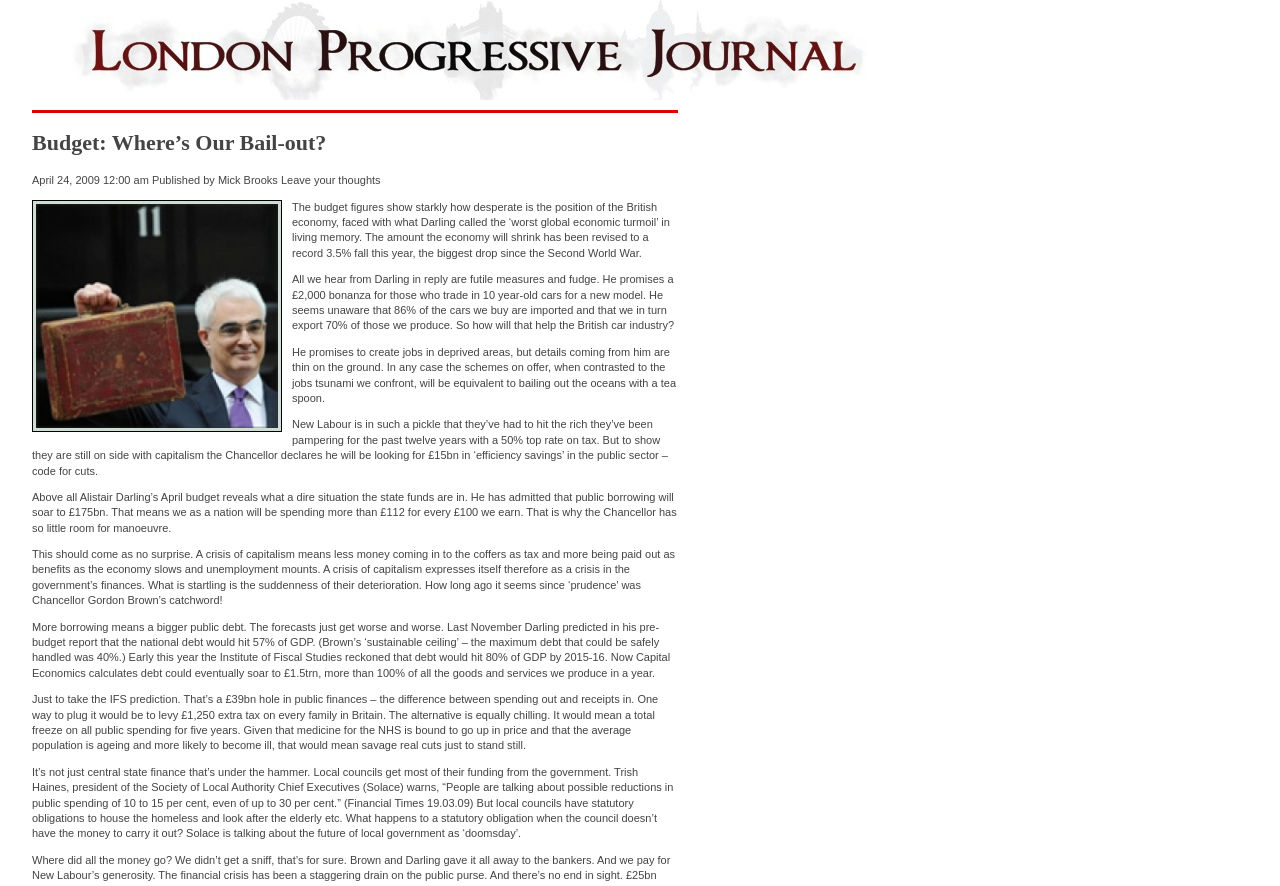Can you find the bounding box coordinates for the UI element given this description: "Leave your thoughts"? Provide the coordinates as four float numbers between 0 and 1: [left, top, right, bottom].

[0.219, 0.197, 0.297, 0.21]